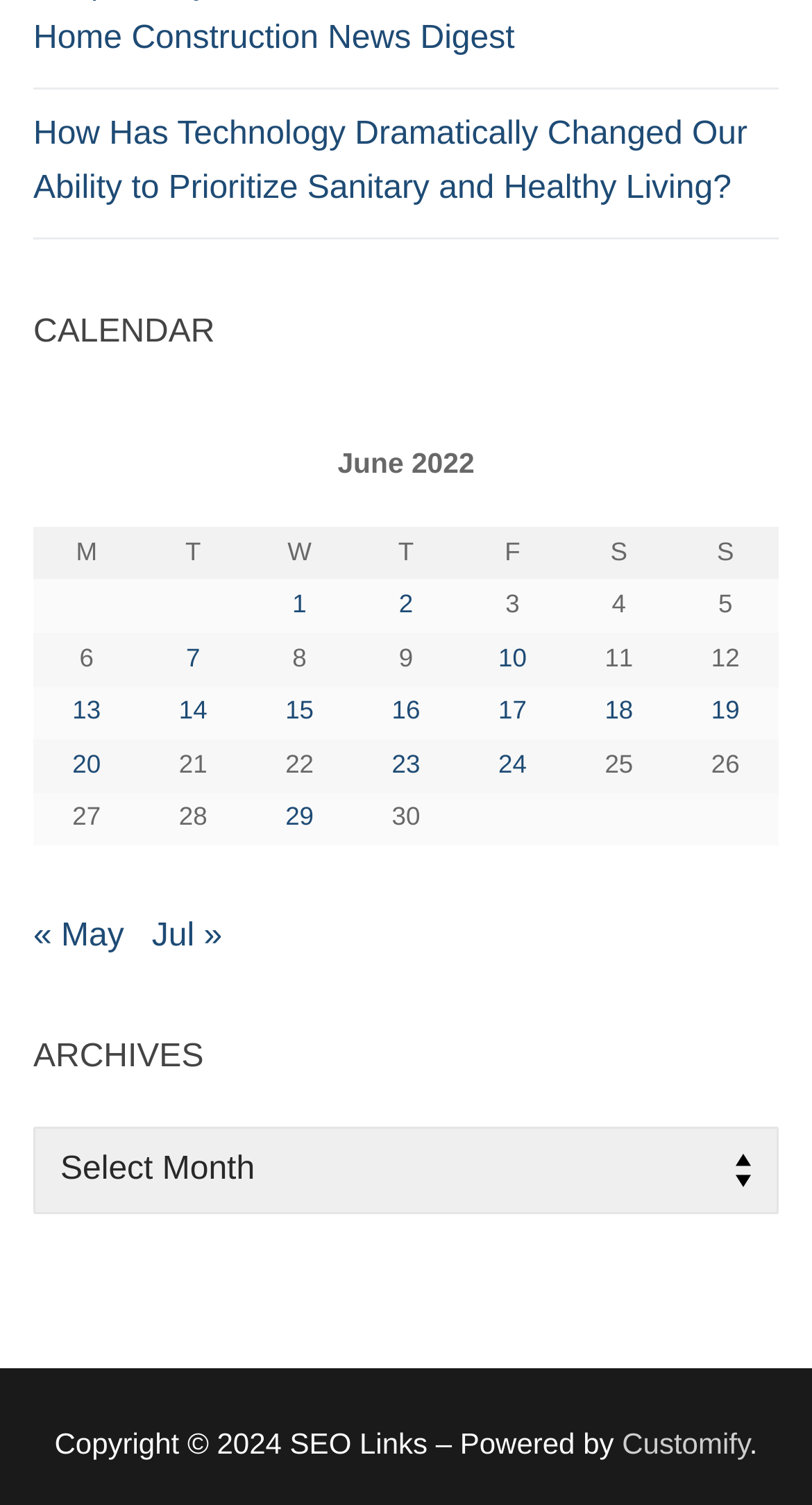Given the content of the image, can you provide a detailed answer to the question?
How many days are displayed in the calendar?

The number of days displayed in the calendar can be counted by looking at the grid of days in the table with the caption 'June 2022'. There are 30 rows in the table, each representing a day of the month.